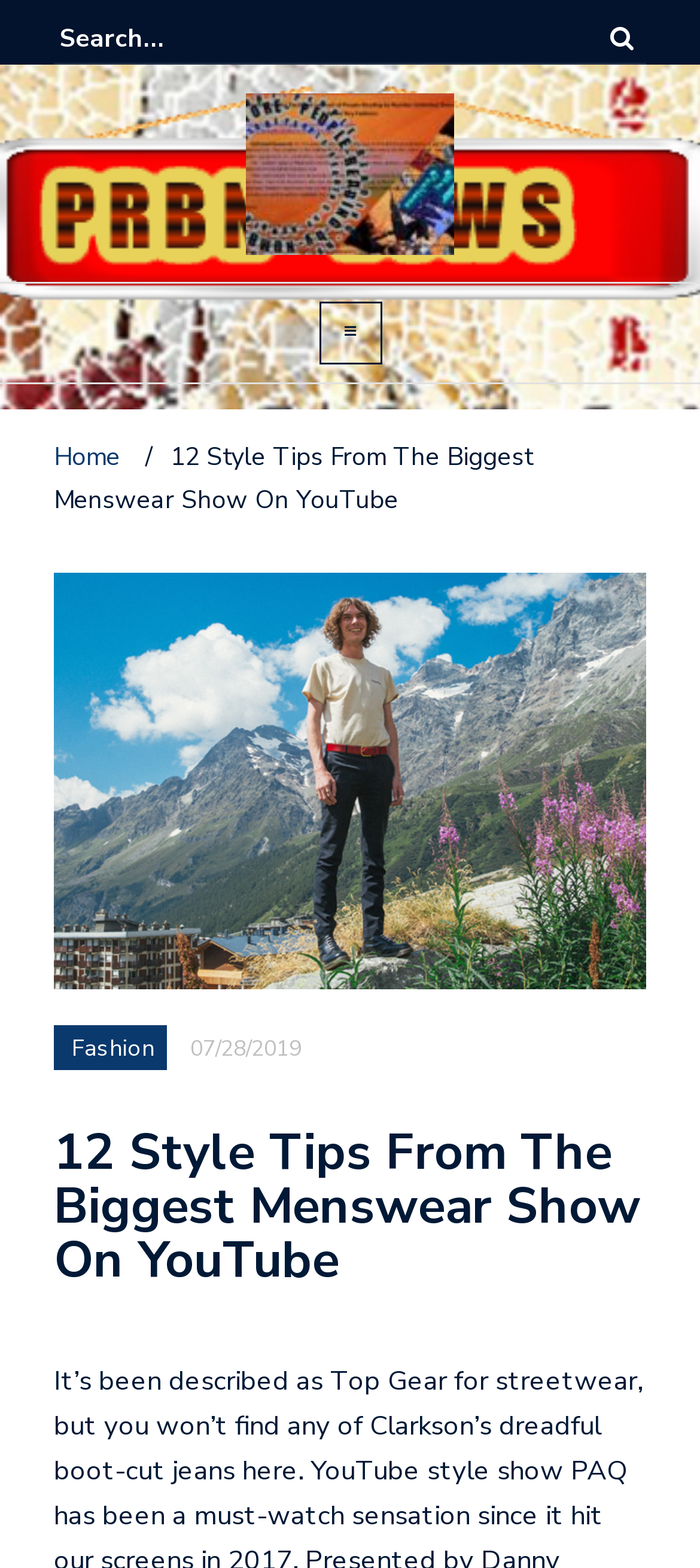Provide an in-depth caption for the webpage.

The webpage appears to be a blog post from the Universal News Group, specifically focusing on men's fashion. At the top of the page, there is a search bar with a searchbox and a magnifying glass icon on the right side. Below the search bar, there is a link to the blog's homepage, accompanied by an image of the blog's logo.

On the top-right corner, there is a button with a hamburger icon, which expands to reveal a primary menu. This menu contains a link to the homepage, separated by a slash from the title of the current blog post, "12 Style Tips From The Biggest Menswear Show On YouTube".

The main content of the page is headed by a large title, "12 Style Tips From The Biggest Menswear Show On YouTube", which is categorized under the "Fashion" section, as indicated by a link below the title. The date of the post, "07/28/2019", is also displayed below the title.

There are no other notable UI elements or images on the page, aside from the blog's logo and the icons in the search bar and primary menu.